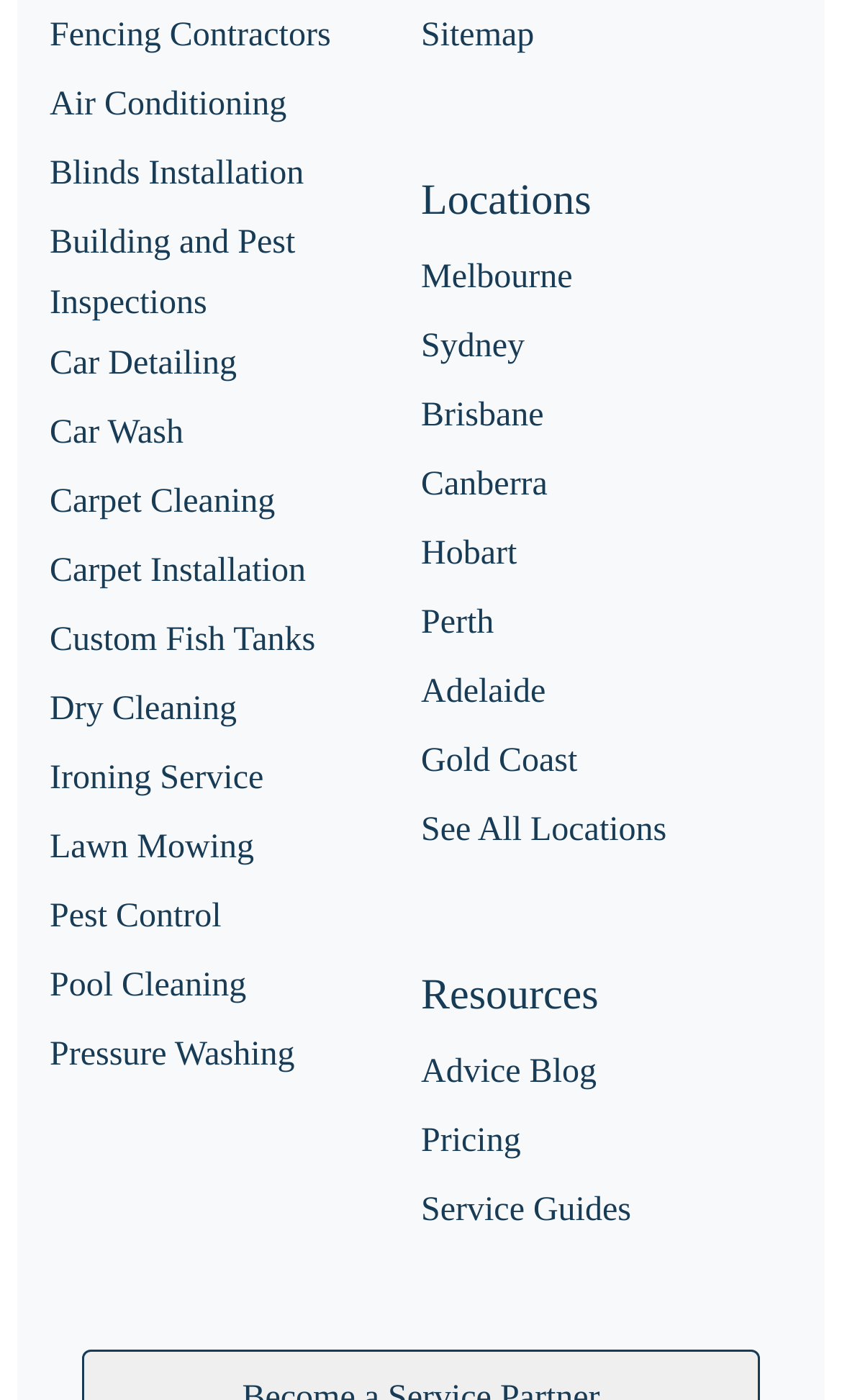Locate the bounding box coordinates of the element that needs to be clicked to carry out the instruction: "Contact us". The coordinates should be given as four float numbers ranging from 0 to 1, i.e., [left, top, right, bottom].

None